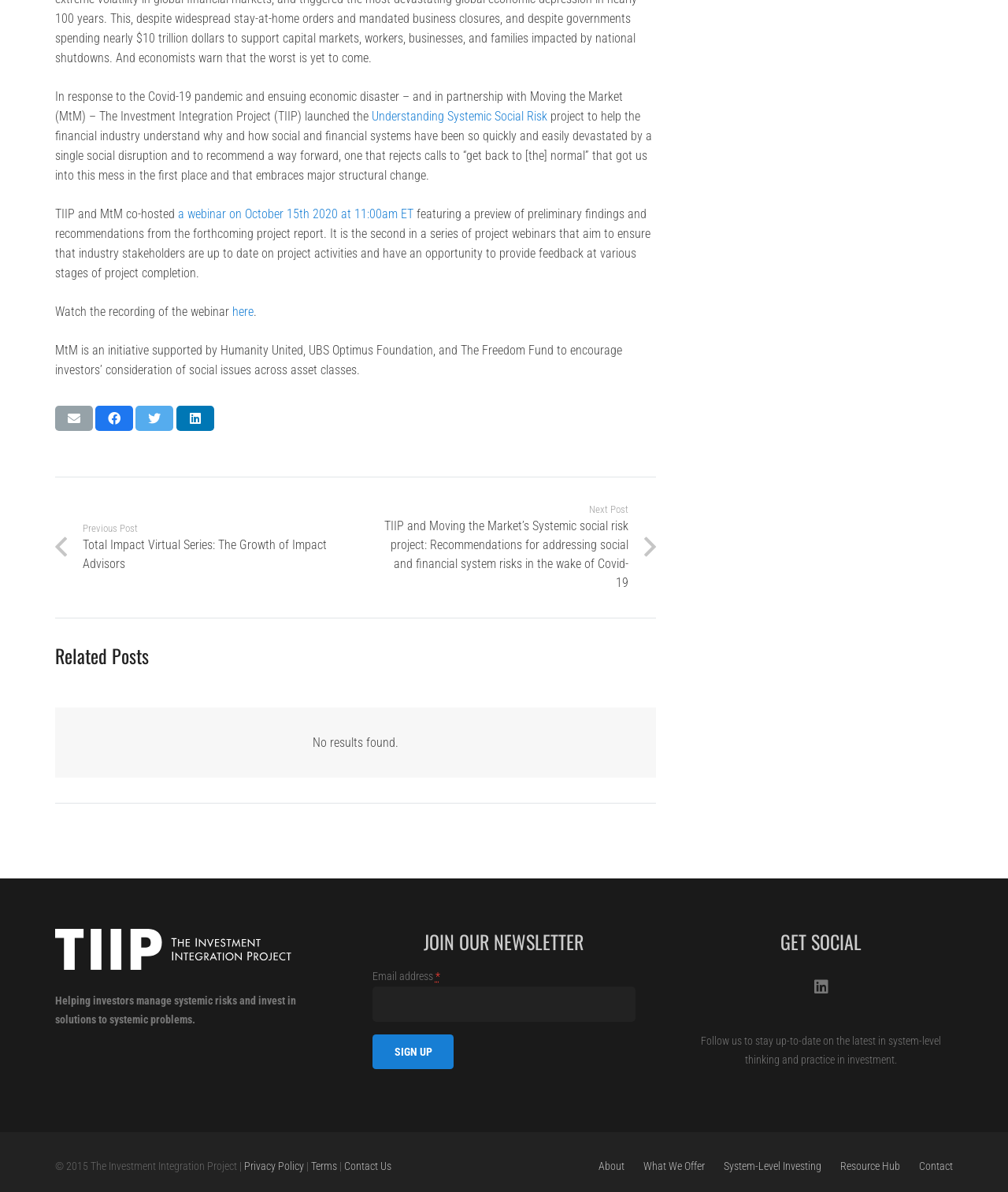Predict the bounding box for the UI component with the following description: "aria-label="Tweet this" title="Tweet this"".

[0.135, 0.341, 0.172, 0.362]